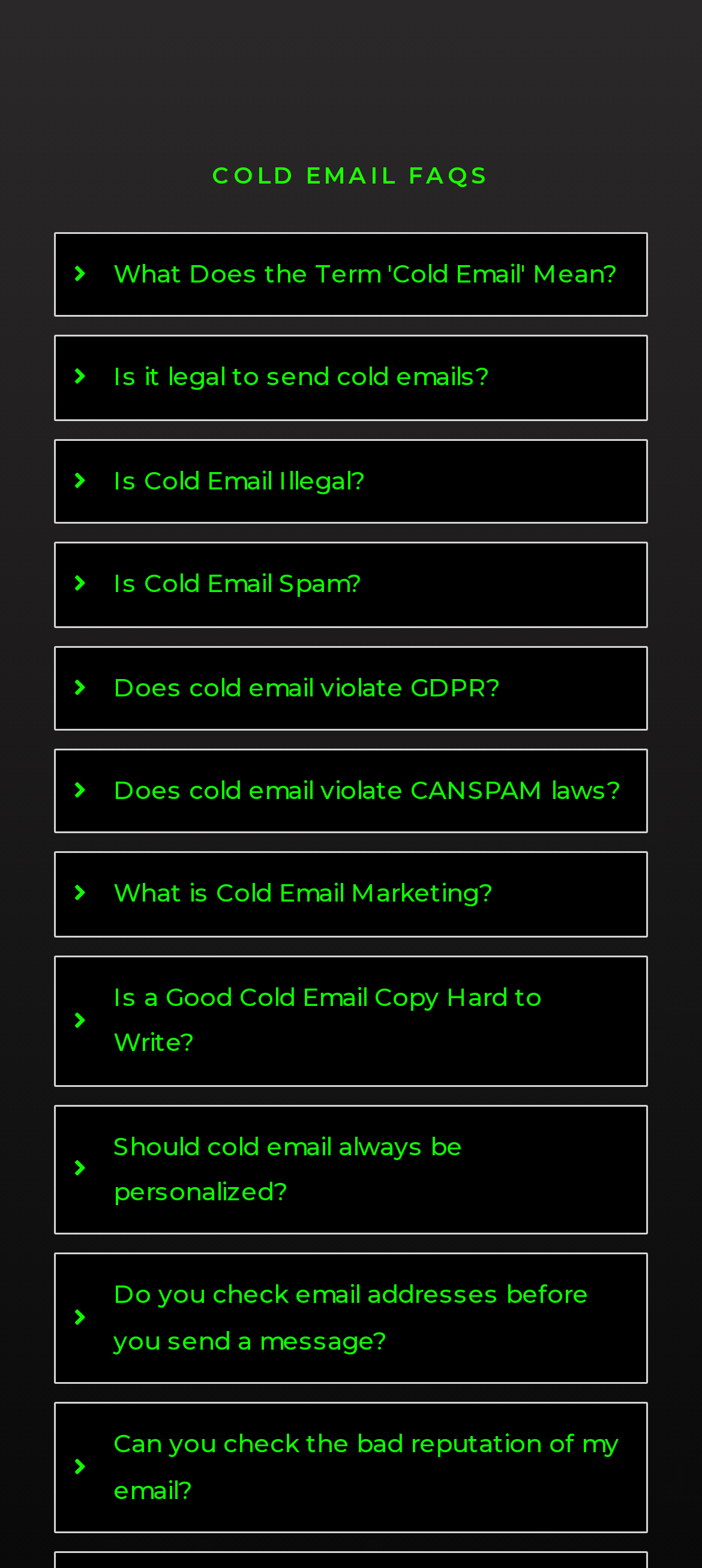Locate and provide the bounding box coordinates for the HTML element that matches this description: "Is Cold Email Illegal?".

[0.162, 0.292, 0.521, 0.322]